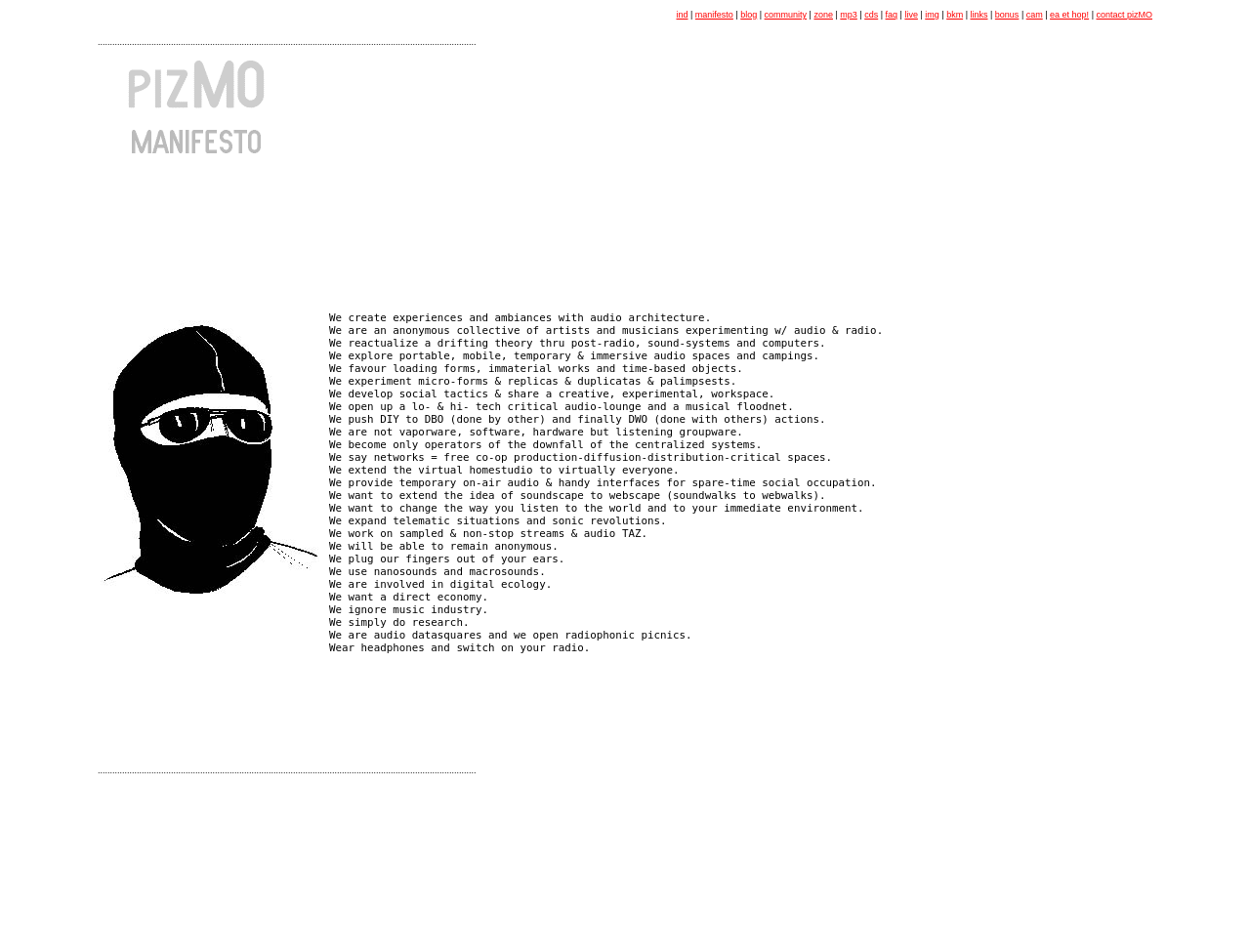What is the purpose of the collective? Refer to the image and provide a one-word or short phrase answer.

Experimenting with audio and radio